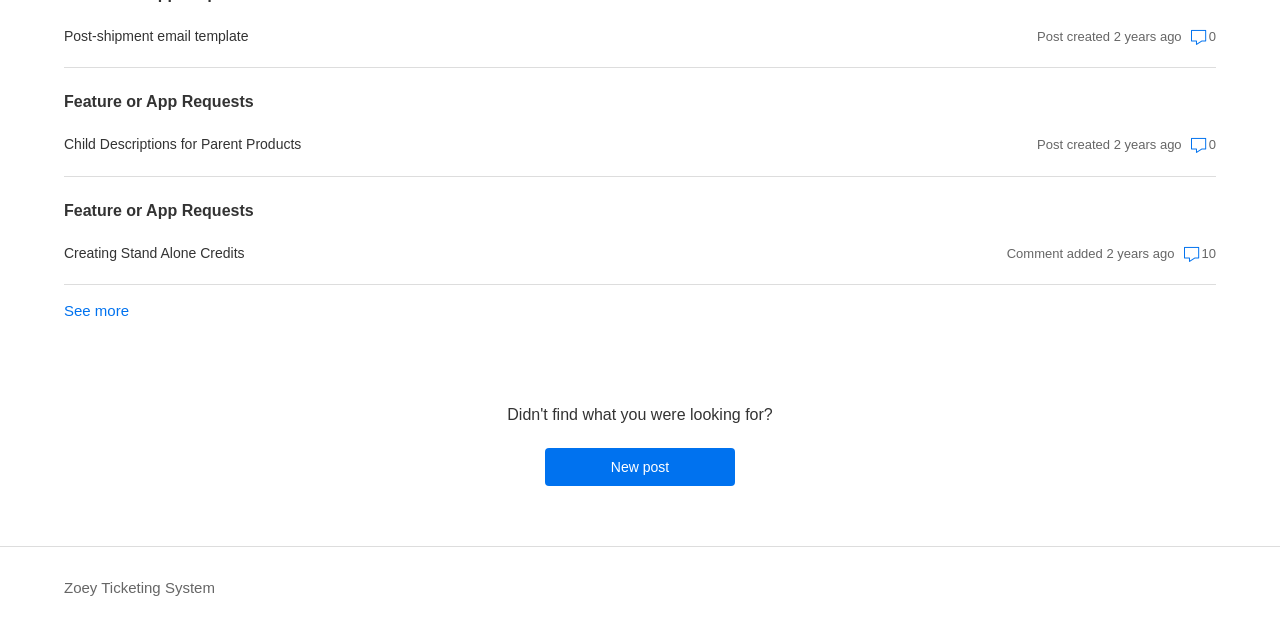What is the link at the bottom of the webpage?
Give a one-word or short-phrase answer derived from the screenshot.

Zoey Ticketing System